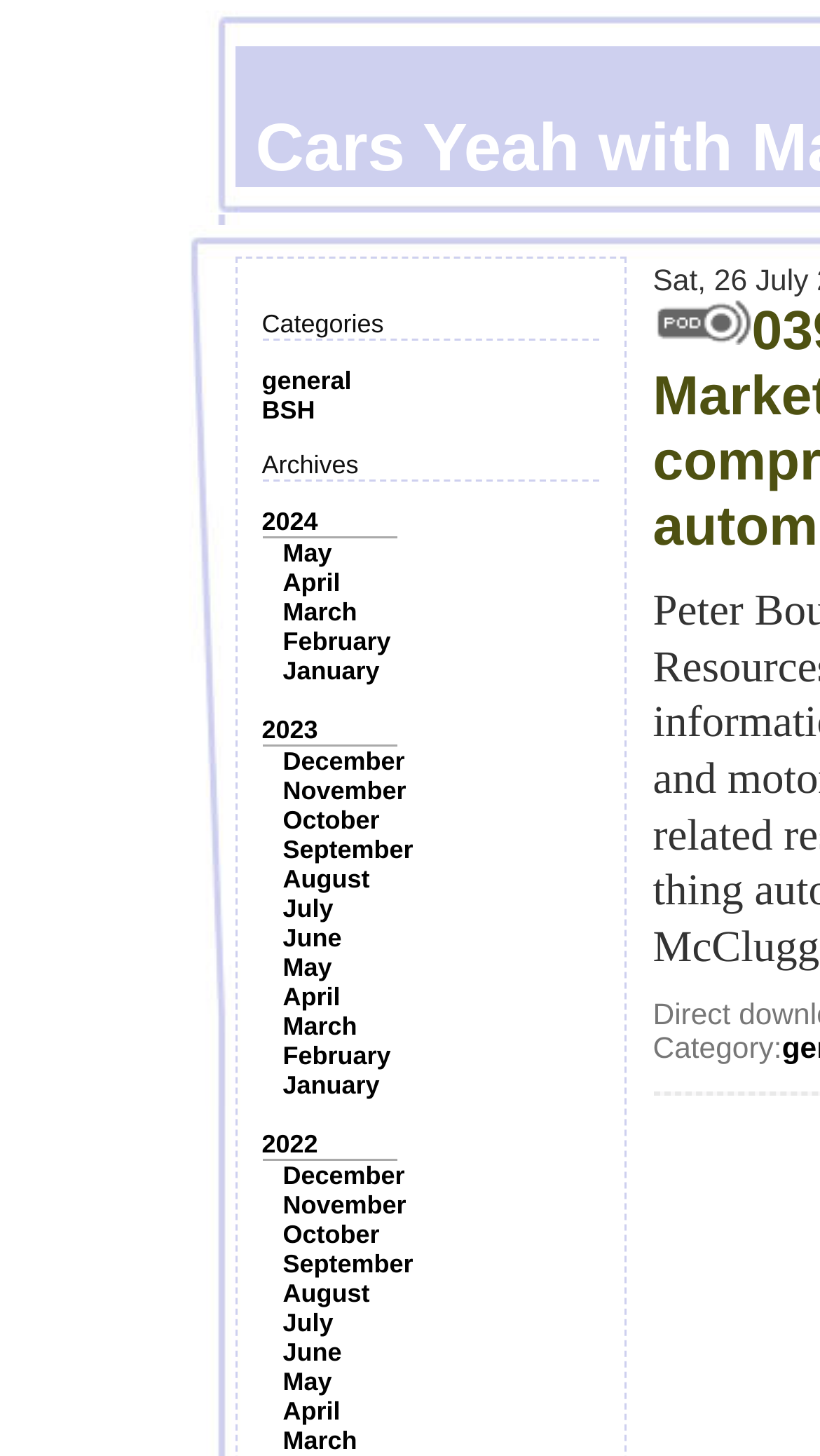Please locate the UI element described by "February" and provide its bounding box coordinates.

[0.345, 0.43, 0.477, 0.451]